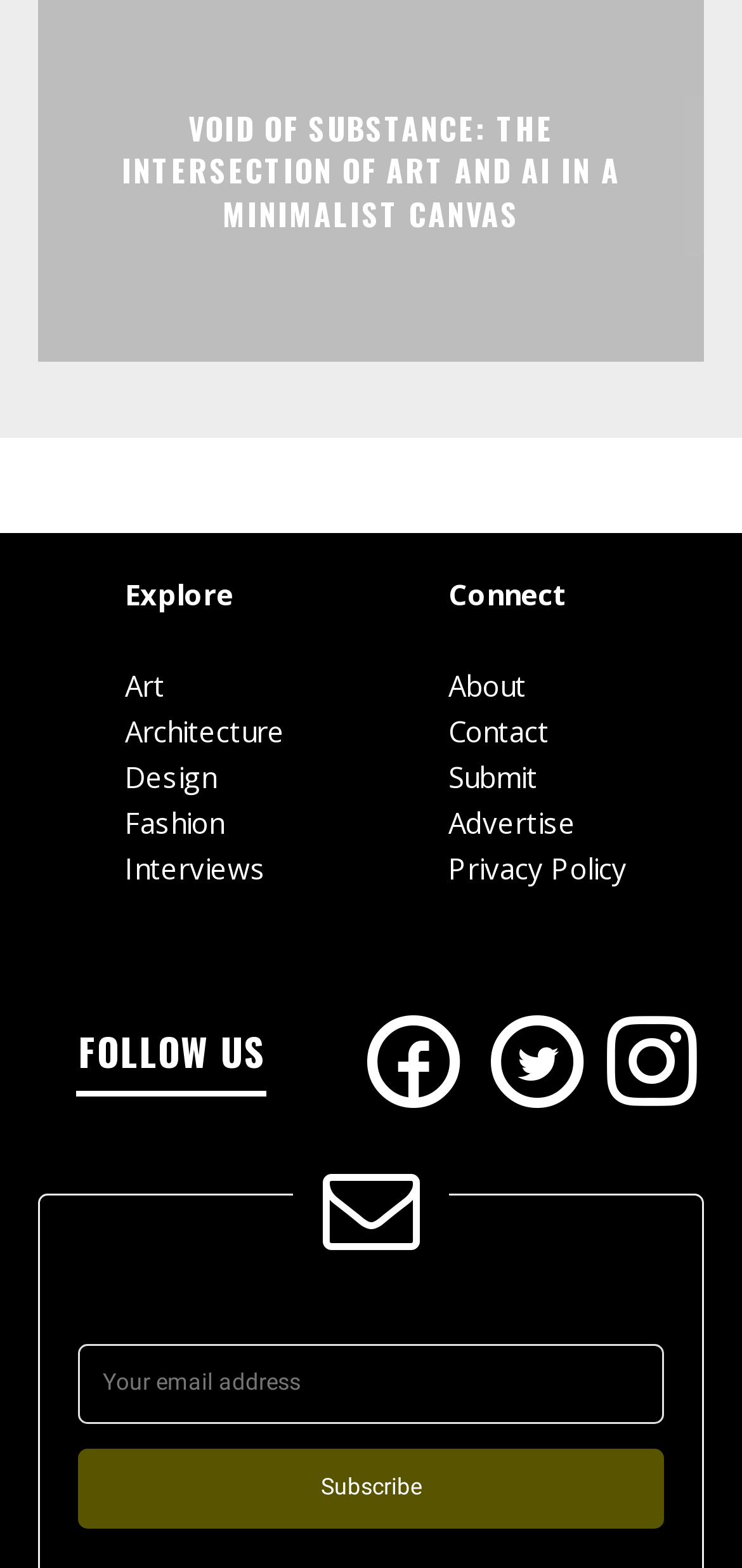How many social media icons are there?
Answer with a single word or phrase, using the screenshot for reference.

3